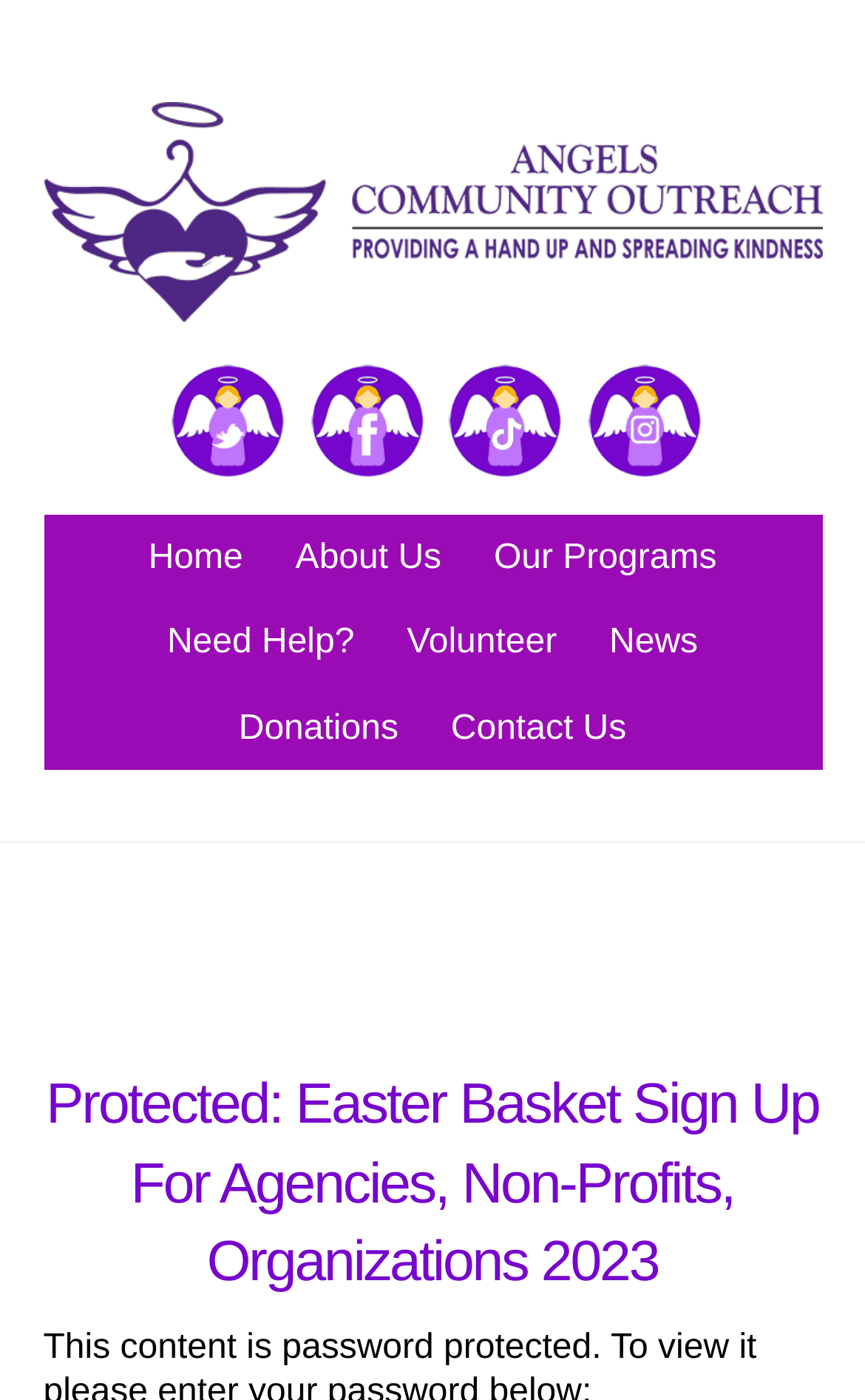Locate the bounding box coordinates of the clickable element to fulfill the following instruction: "contact us". Provide the coordinates as four float numbers between 0 and 1 in the format [left, top, right, bottom].

[0.497, 0.49, 0.749, 0.55]